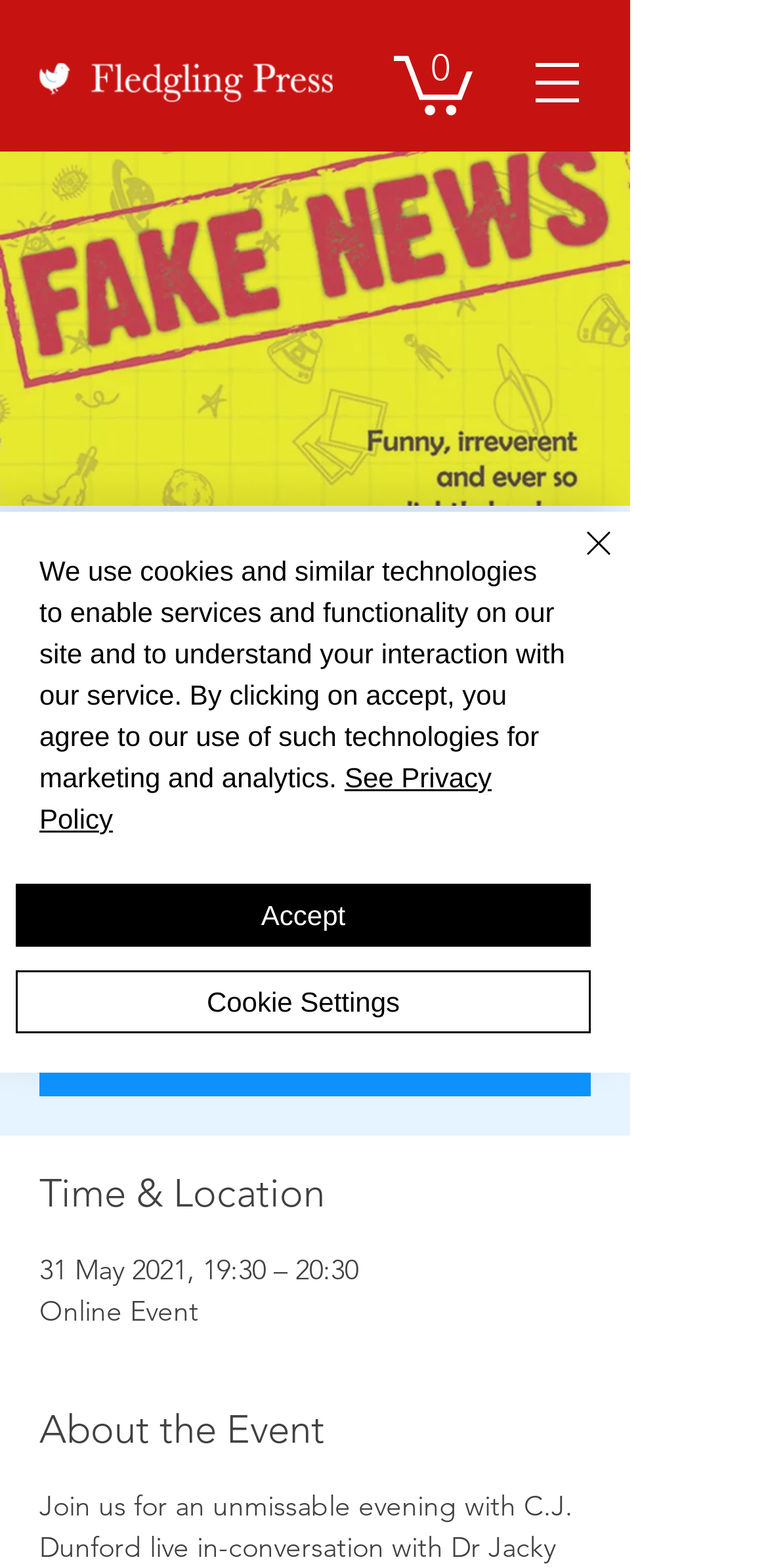Given the webpage screenshot and the description, determine the bounding box coordinates (top-left x, top-left y, bottom-right x, bottom-right y) that define the location of the UI element matching this description: See other events

[0.235, 0.645, 0.586, 0.669]